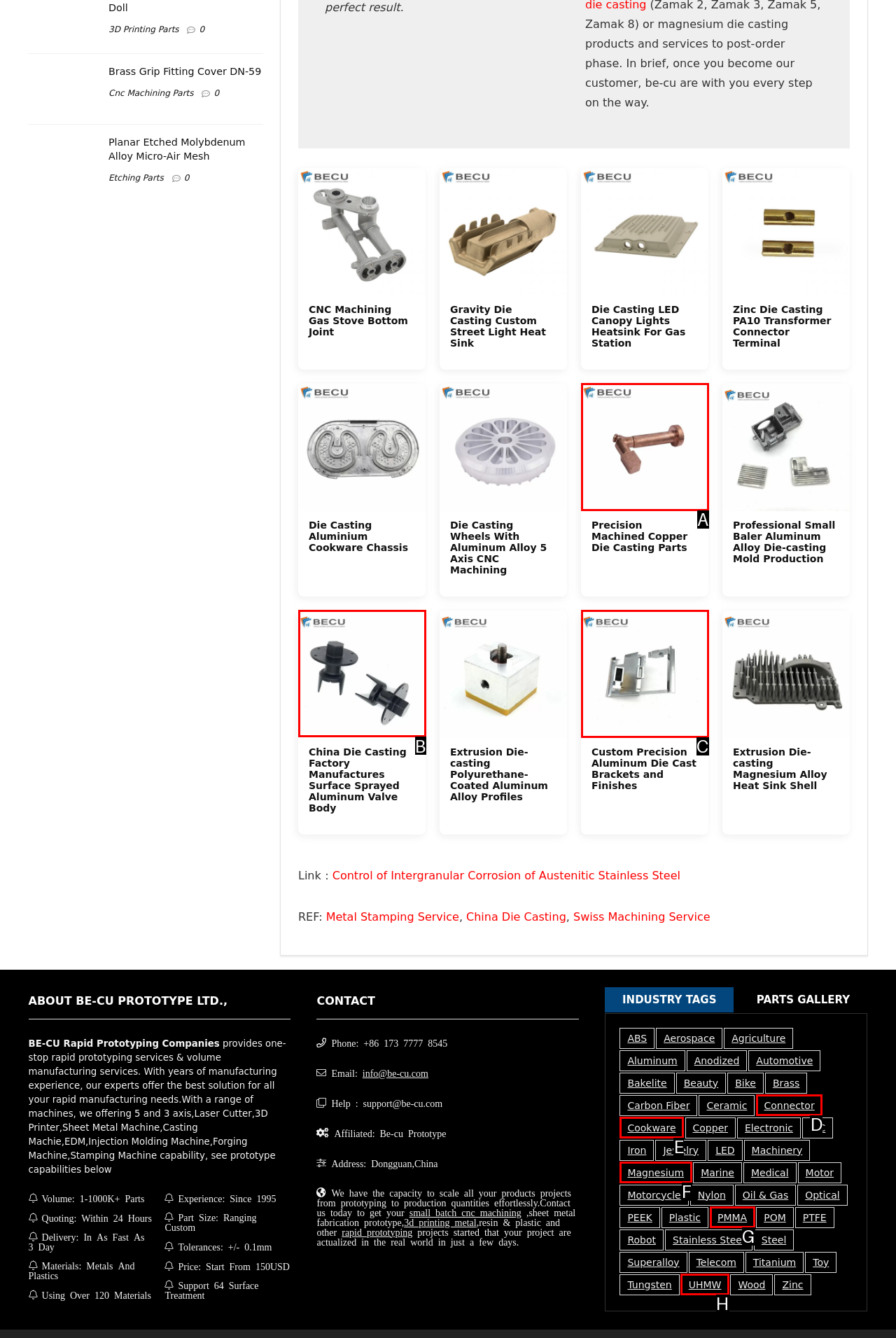Indicate the HTML element to be clicked to accomplish this task: Follow the link China Die Casting Factory Manufactures Surface Sprayed Aluminum Valve Body Respond using the letter of the correct option.

B